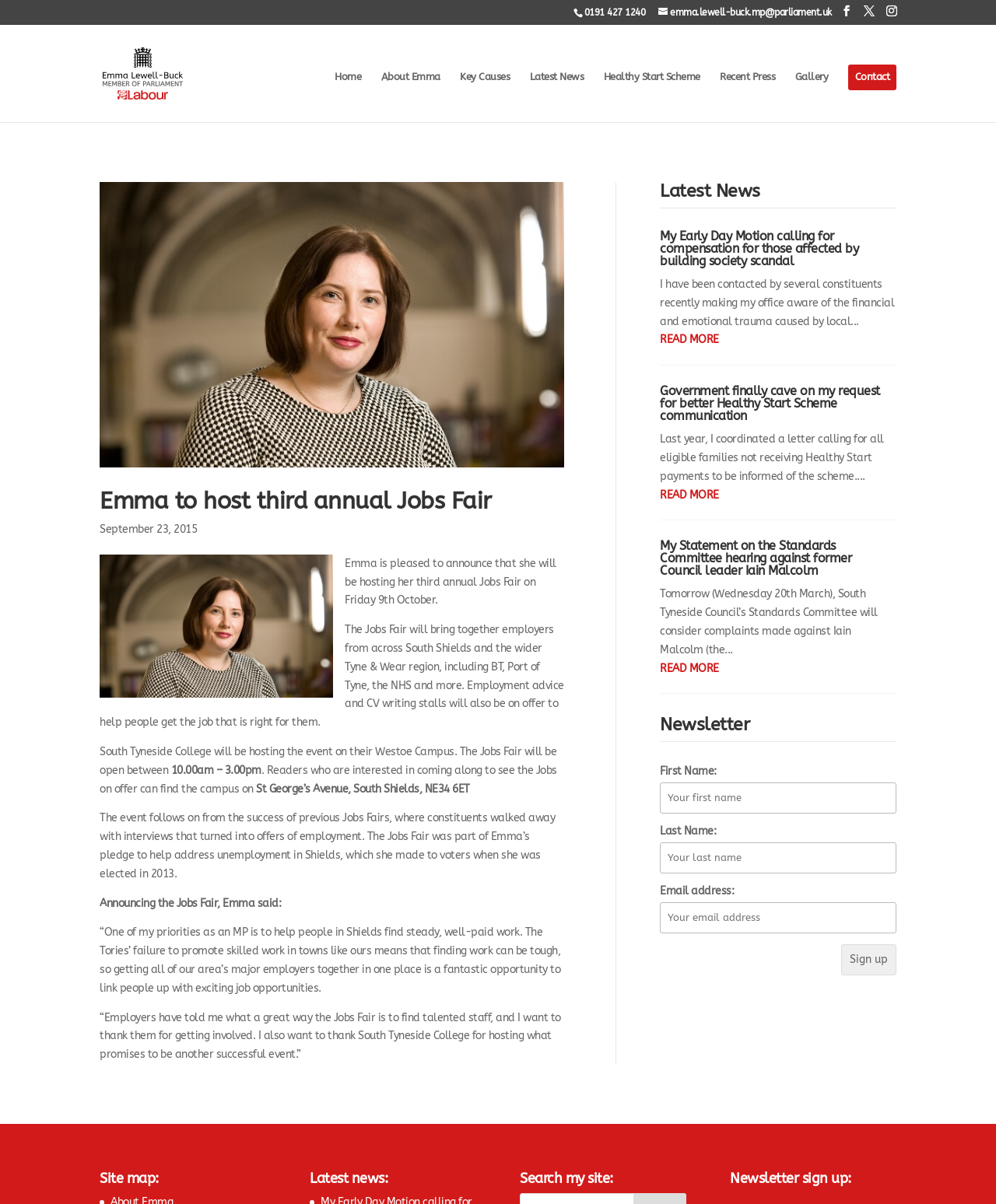Find the bounding box coordinates of the element you need to click on to perform this action: 'Click the 'Sign up' button'. The coordinates should be represented by four float values between 0 and 1, in the format [left, top, right, bottom].

[0.845, 0.784, 0.9, 0.81]